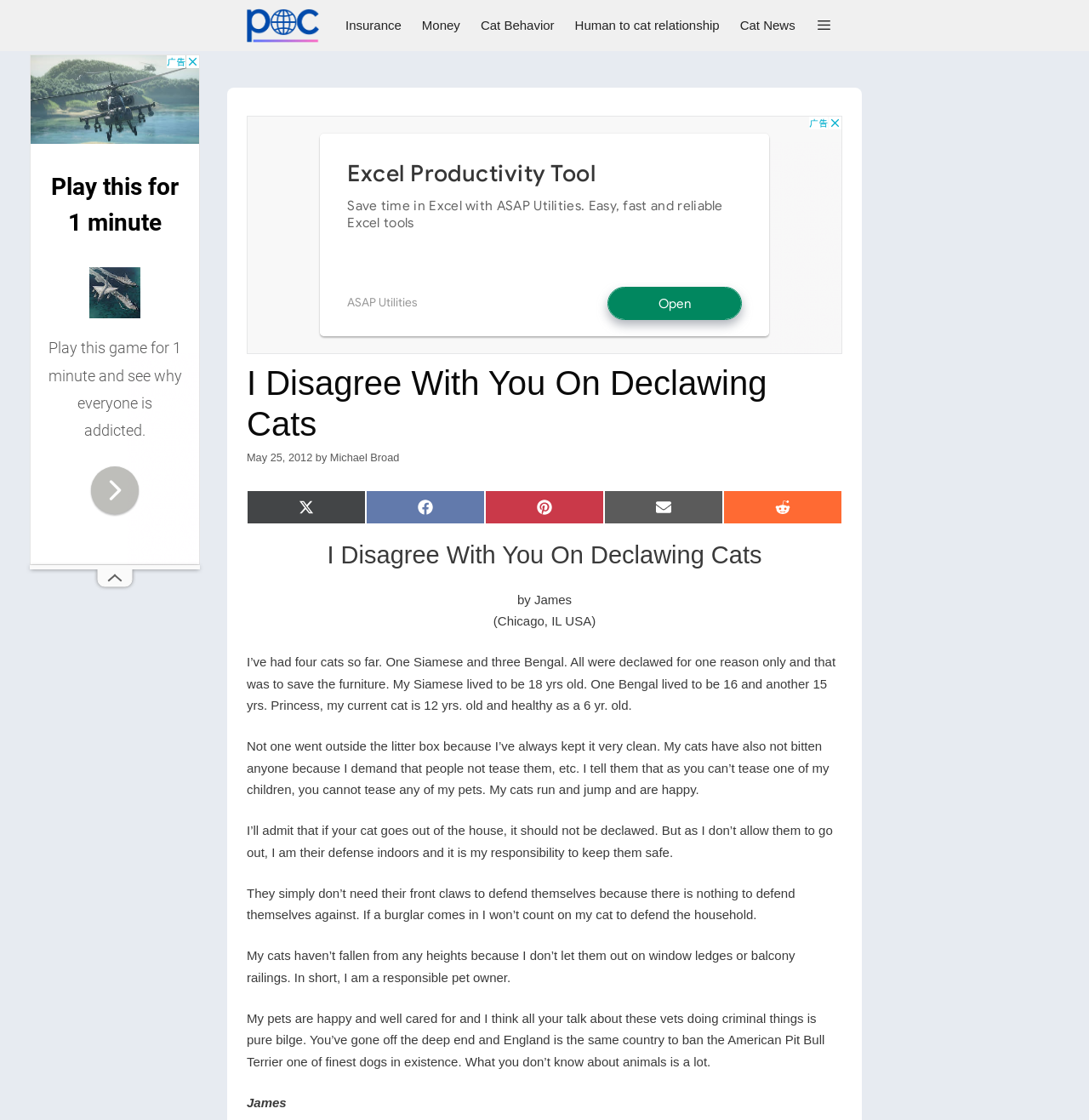Find and provide the bounding box coordinates for the UI element described with: "Share on Pinterest".

[0.445, 0.438, 0.555, 0.468]